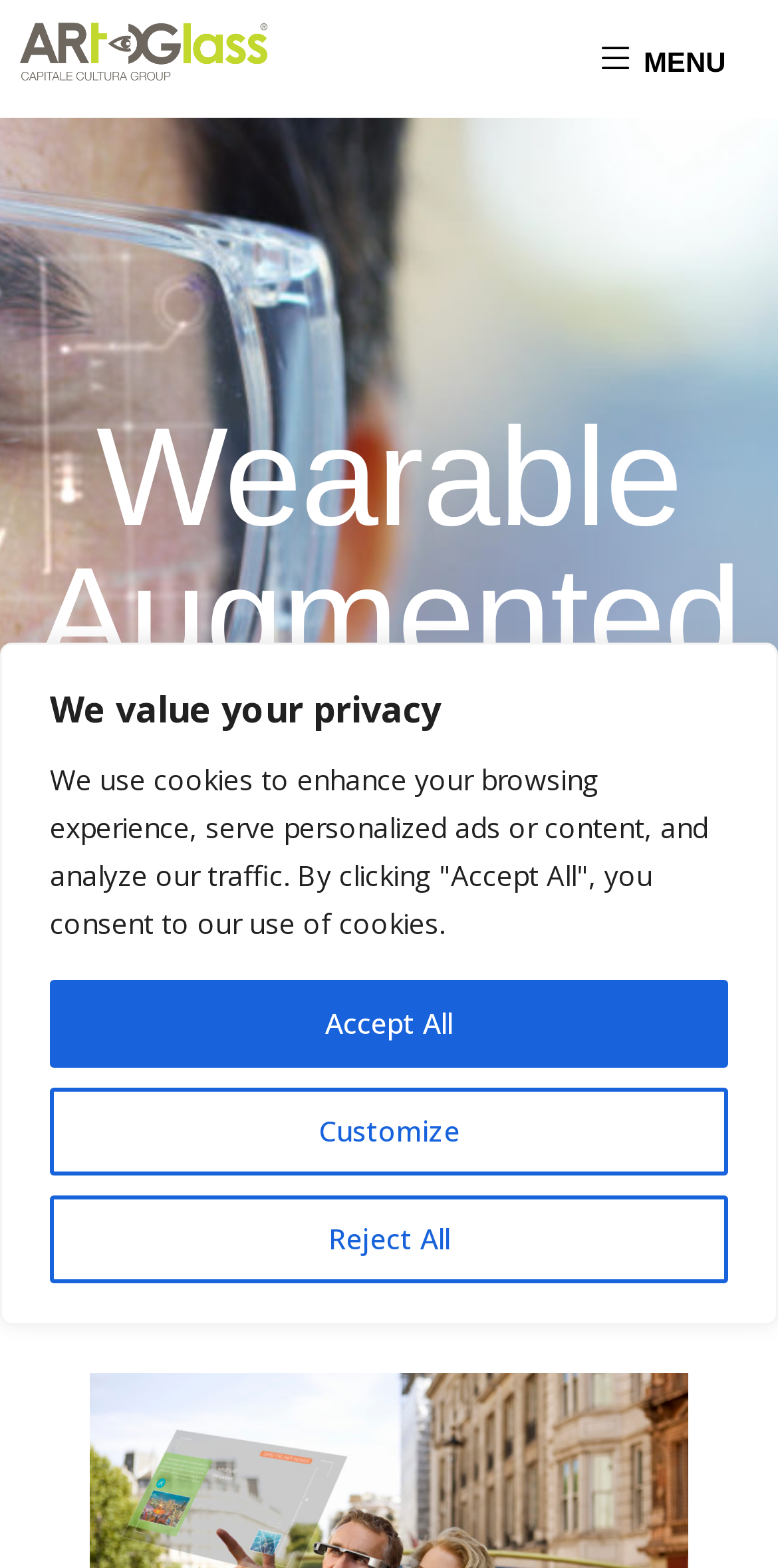Carefully examine the image and provide an in-depth answer to the question: What is the purpose of the button with the MENU icon?

The button with the MENU icon () is likely used to open a menu, as it is a common convention in web design to use such an icon for menu buttons.